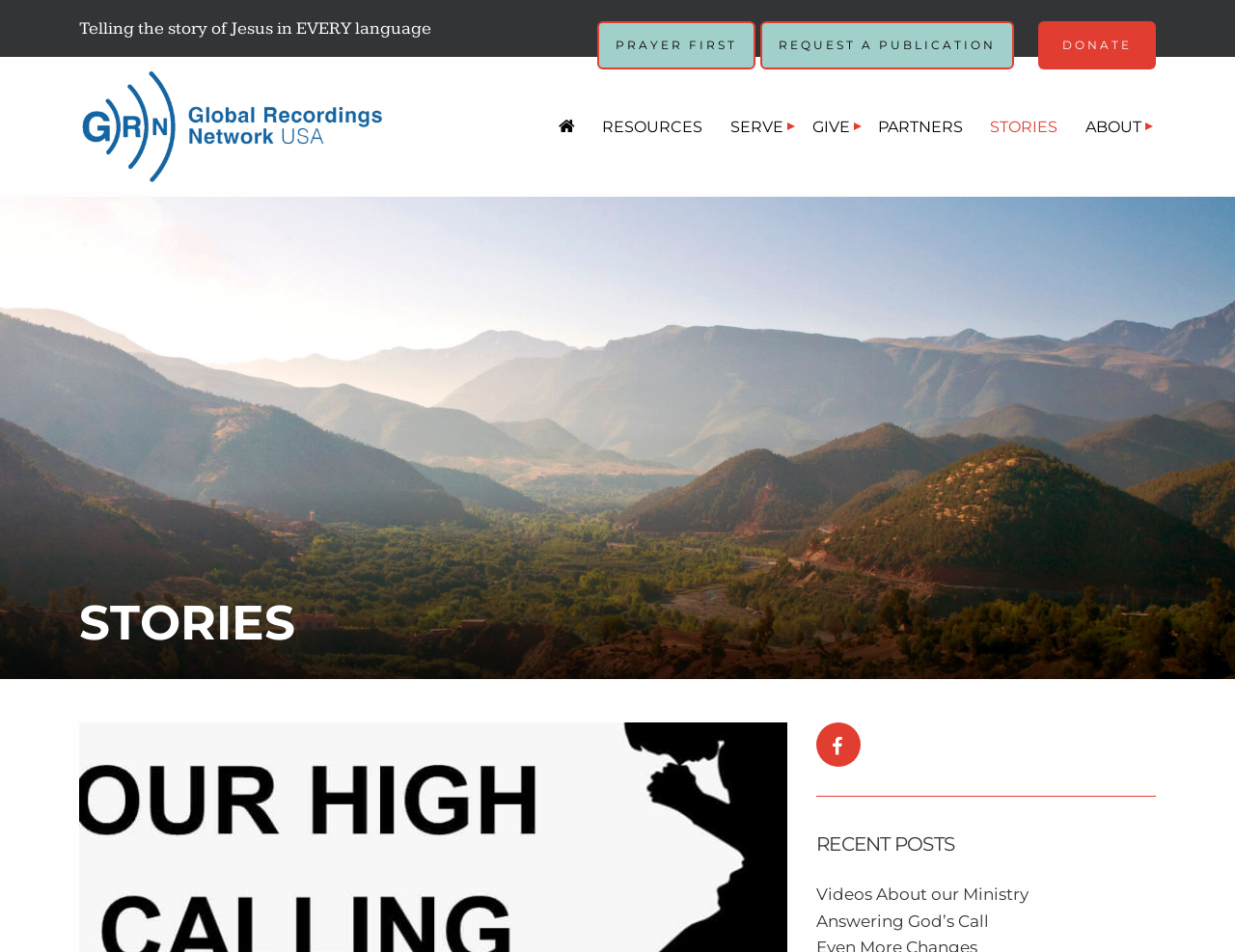What type of content is available under the STORIES section?
Refer to the image and offer an in-depth and detailed answer to the question.

Under the STORIES section, there are links to videos and posts, such as 'Videos About our Ministry' and 'Answering God’s Call', indicating that this section contains multimedia content and written stories.